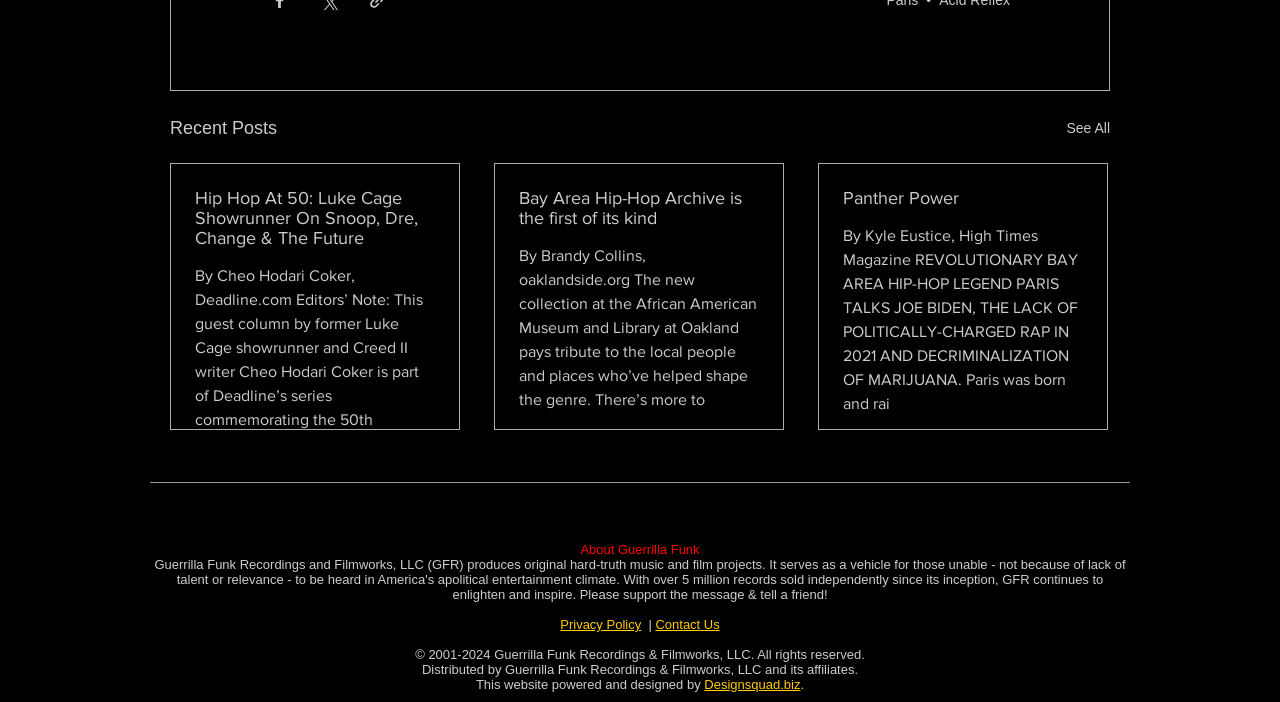Highlight the bounding box coordinates of the element you need to click to perform the following instruction: "Click on 'See All' to view more posts."

[0.833, 0.162, 0.867, 0.204]